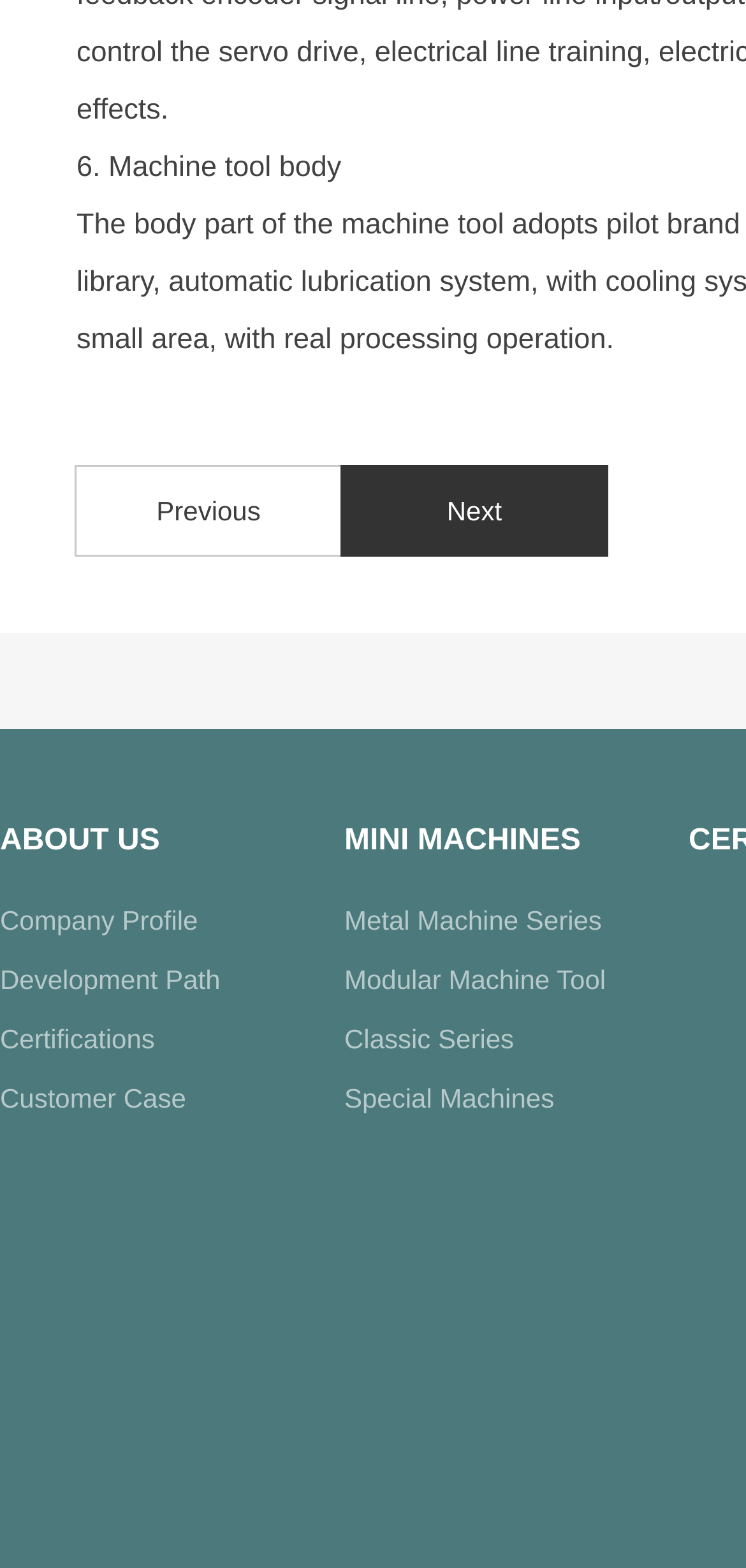Determine the bounding box coordinates of the clickable area required to perform the following instruction: "go to ABOUT US page". The coordinates should be represented as four float numbers between 0 and 1: [left, top, right, bottom].

[0.0, 0.526, 0.214, 0.546]